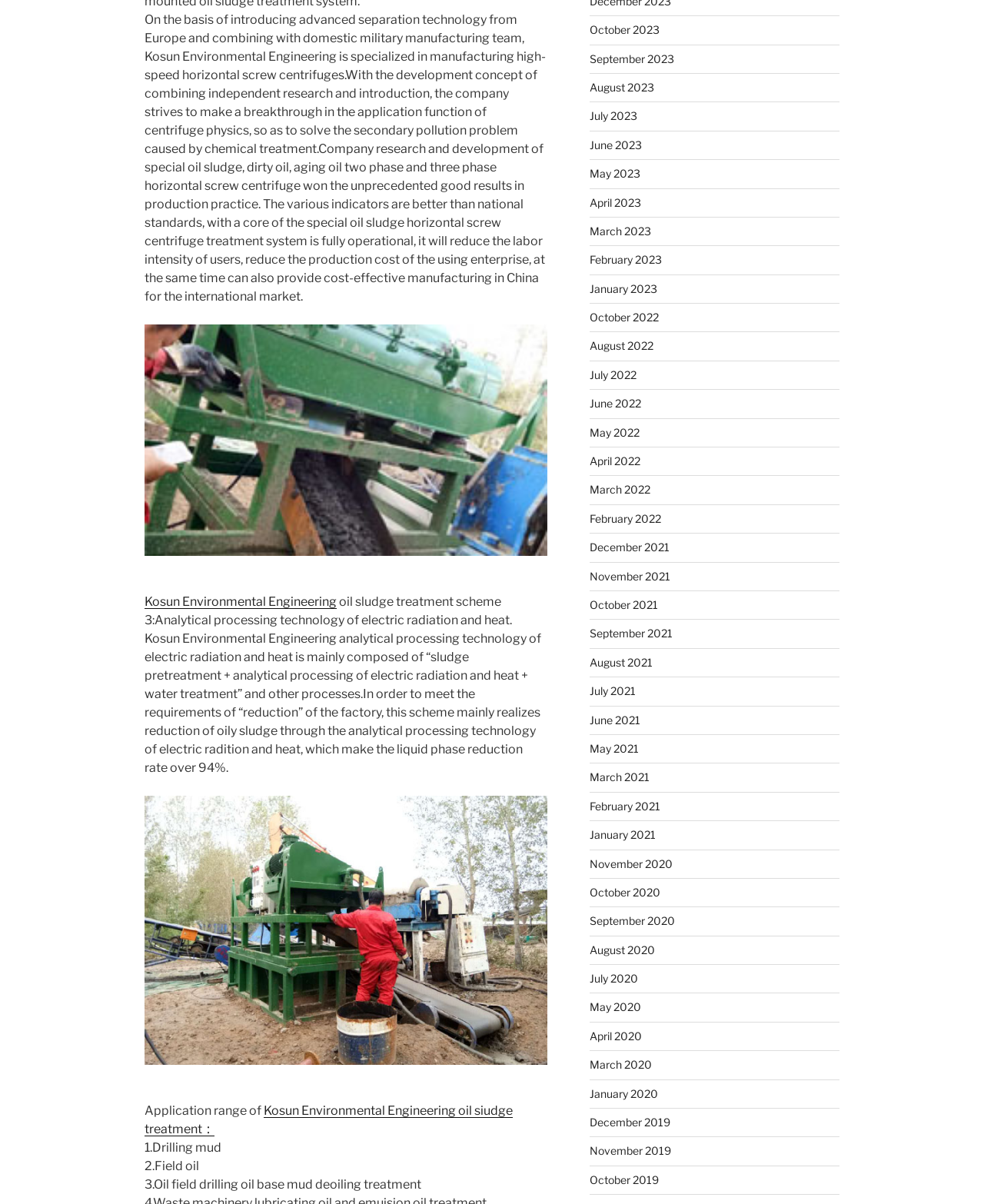Find the bounding box coordinates for the area you need to click to carry out the instruction: "View October 2023". The coordinates should be four float numbers between 0 and 1, indicated as [left, top, right, bottom].

[0.599, 0.019, 0.67, 0.03]